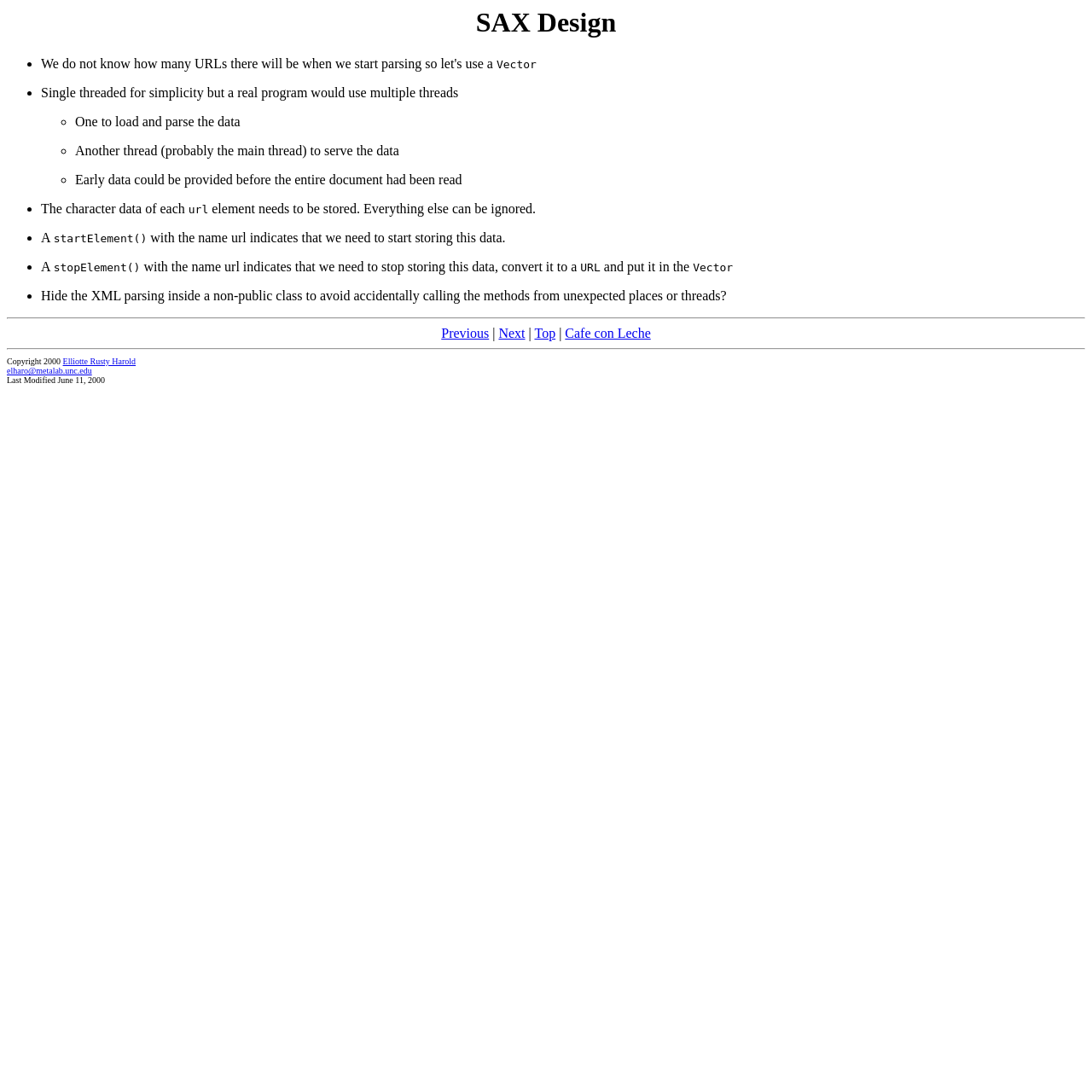What is the purpose of the SAX2 sample program?
Please answer the question with a single word or phrase, referencing the image.

To parse XML data